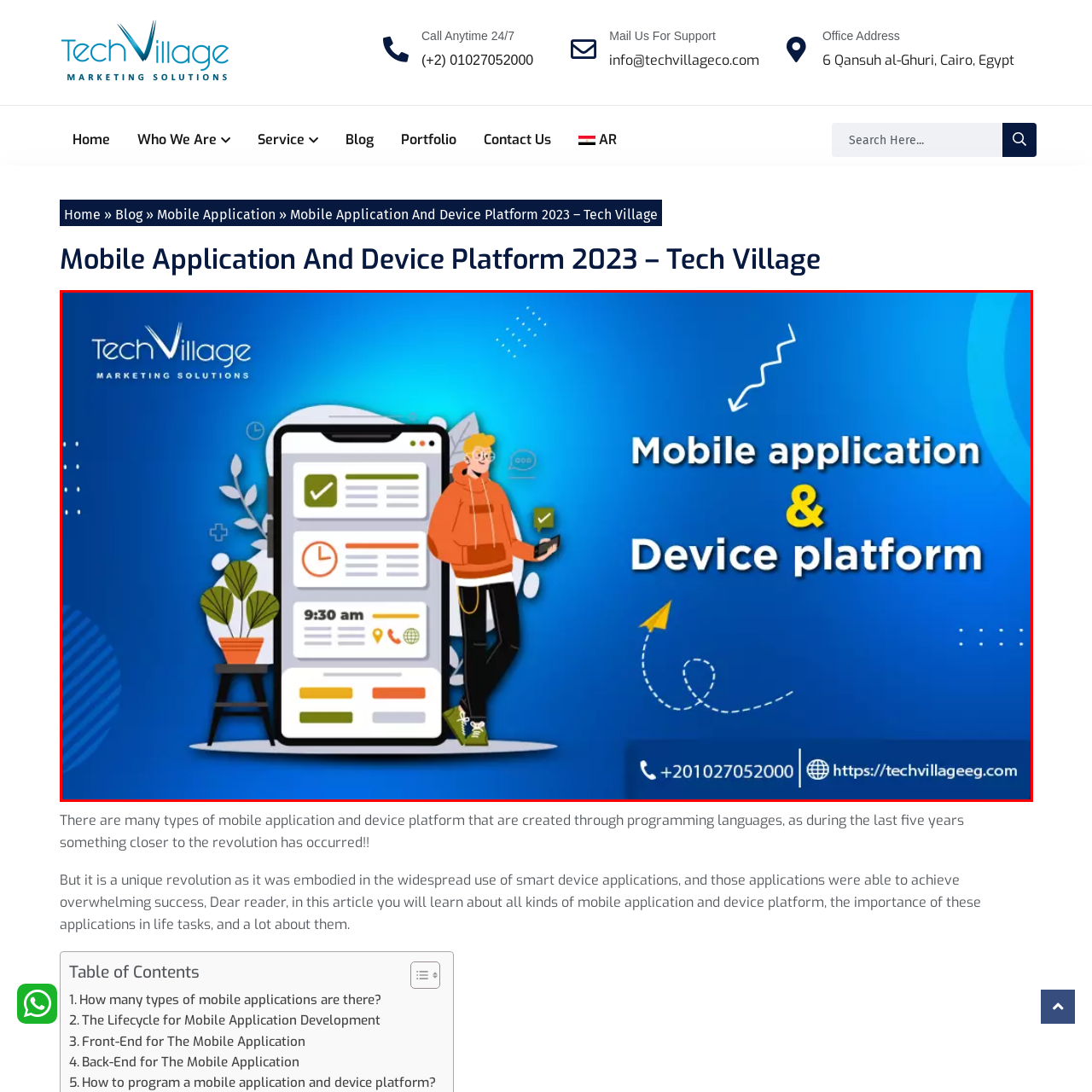What is the person in the image holding?
Focus on the red-bounded area of the image and reply with one word or a short phrase.

A device